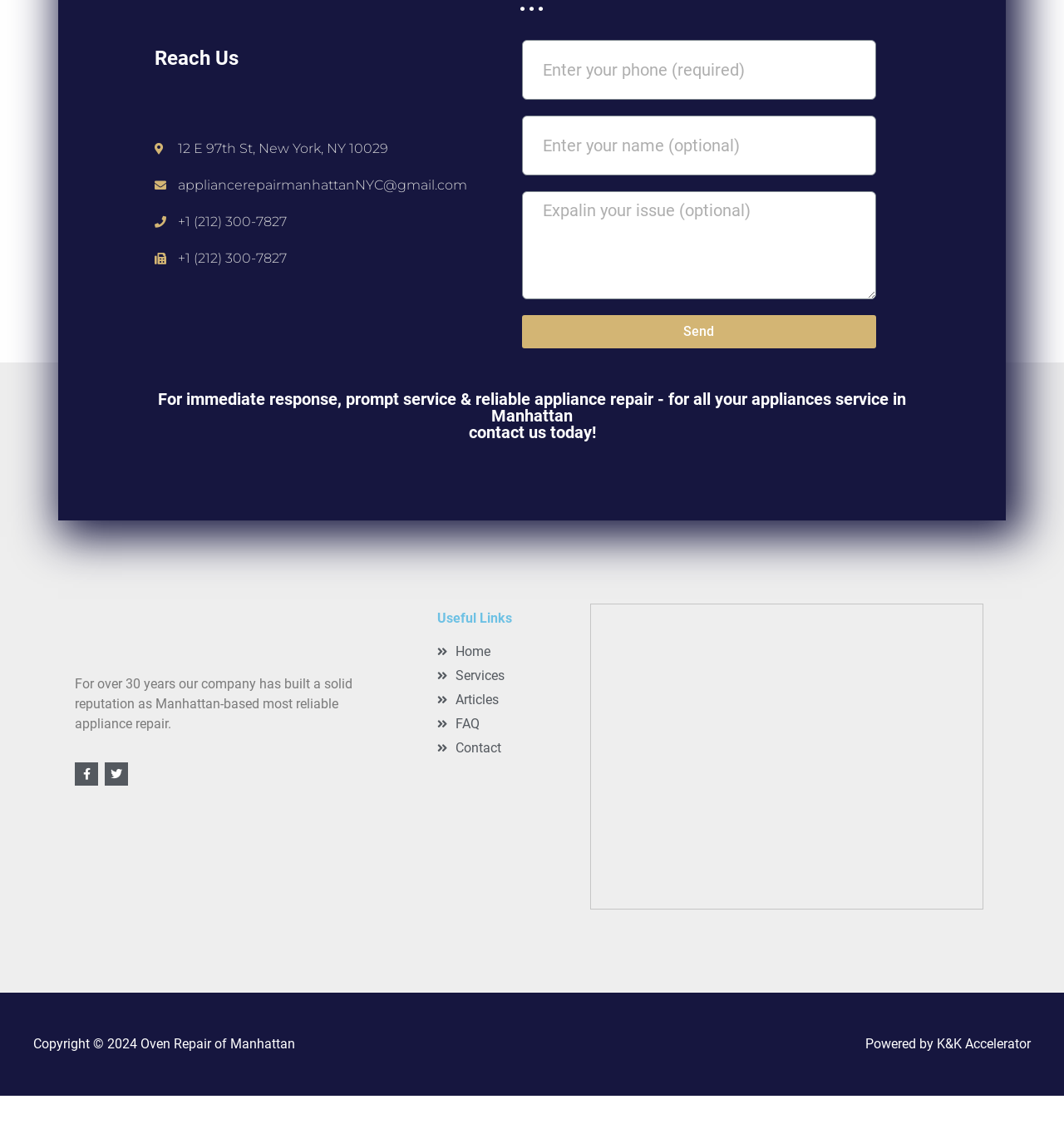What is the phone number of the appliance repair service?
Kindly offer a comprehensive and detailed response to the question.

I found the phone number by looking at the static text element that contains the phone number information, which is '+1 (212) 300-7827'.